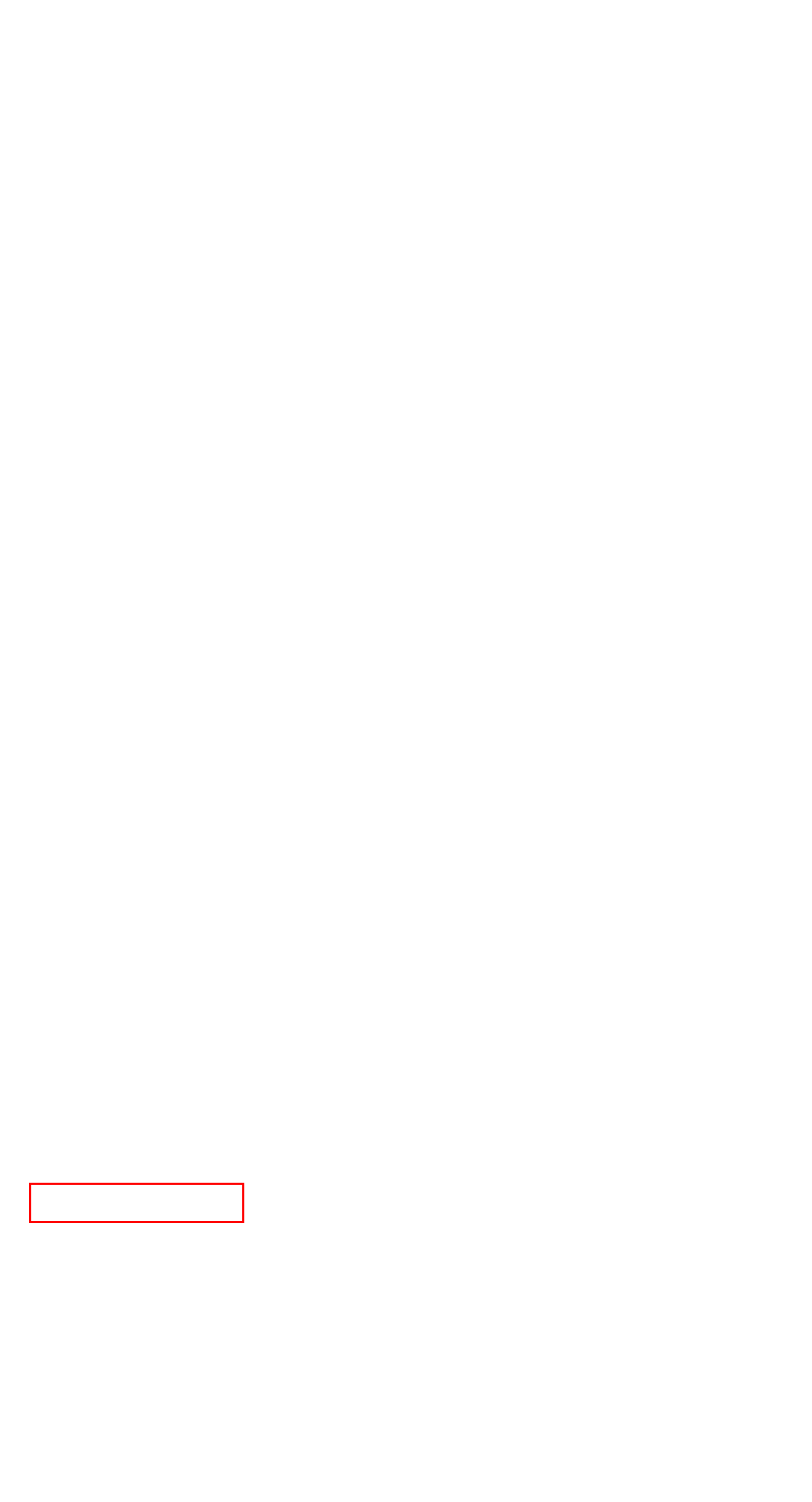Analyze the webpage screenshot with a red bounding box highlighting a UI element. Select the description that best matches the new webpage after clicking the highlighted element. Here are the options:
A. Annual Borrowing Plans Archives - Ministry of Finance
B. Press Releases Archives - Ministry of Finance
C. Budget At A Glance Archives - Ministry of Finance
D. Quarterly Statistics Archives - Ministry of Finance
E. Annual Reports Archives - Ministry of Finance
F. Natural Resource Fund Archives - Ministry of Finance
G. Operational Agreement Archives - Ministry of Finance
H. Publications Archives - Ministry of Finance

B